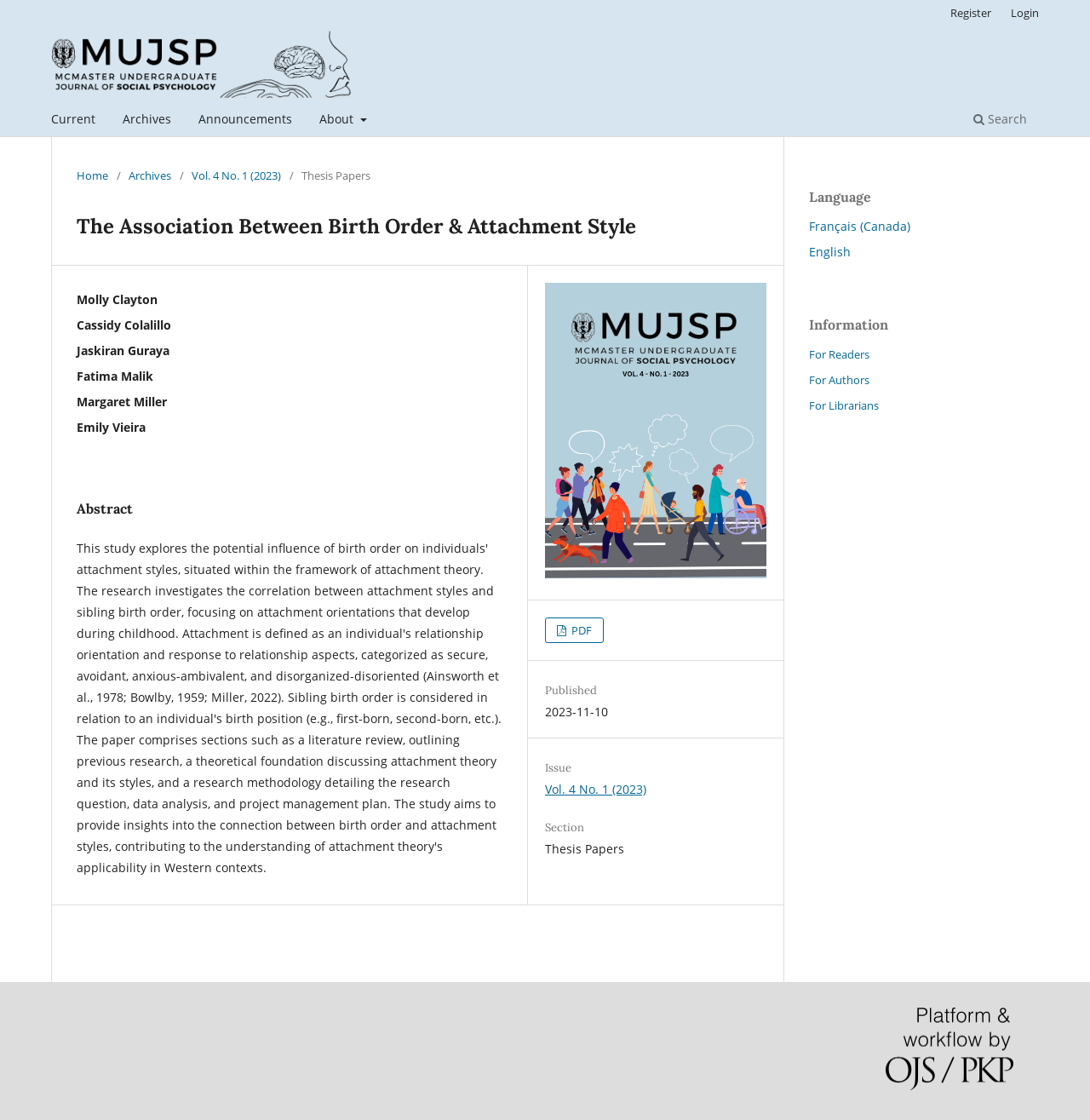Can you identify and provide the main heading of the webpage?

The Association Between Birth Order & Attachment Style